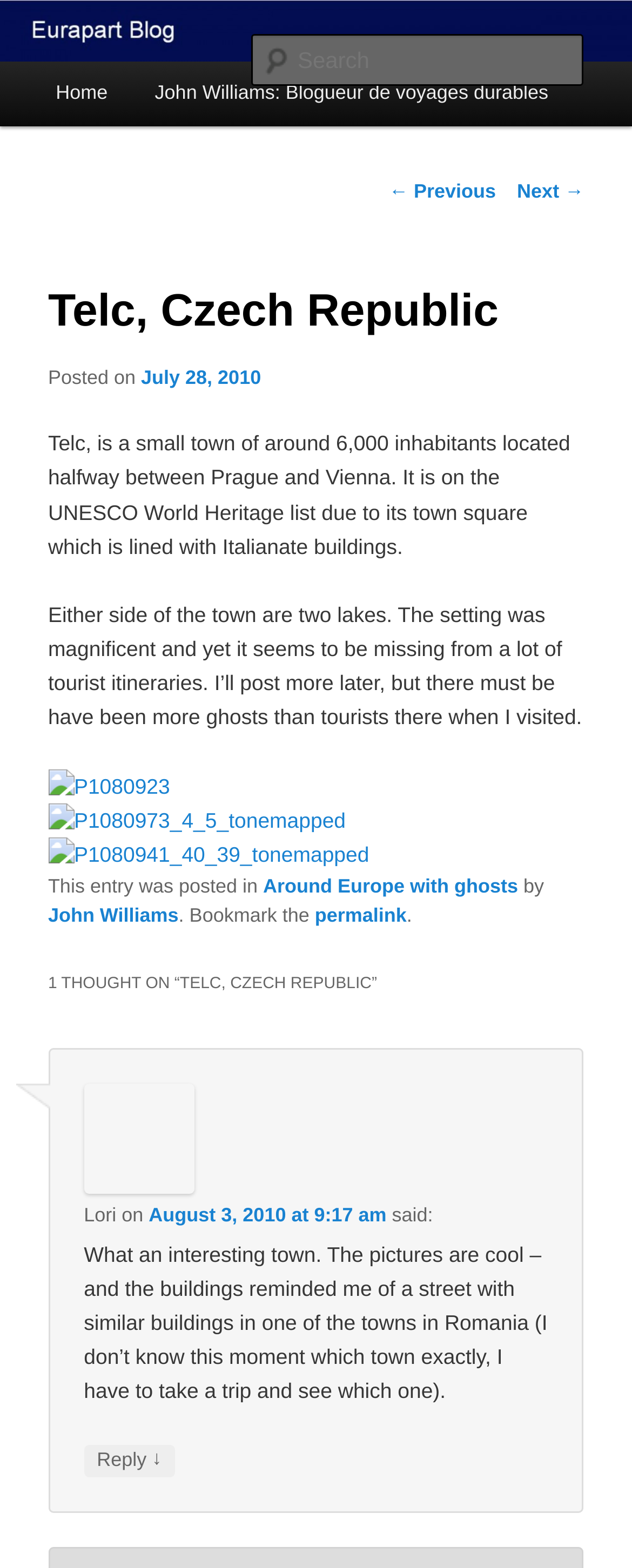Provide the bounding box coordinates of the HTML element described by the text: "Home". The coordinates should be in the format [left, top, right, bottom] with values between 0 and 1.

[0.051, 0.039, 0.208, 0.081]